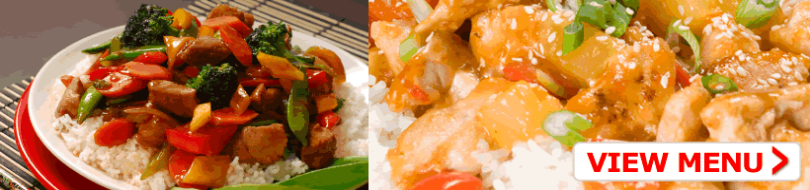What is the purpose of the button in the bottom right corner?
Please answer the question with as much detail as possible using the screenshot.

The caption highlights the presence of a bold call-to-action button reading 'VIEW MENU' in the bottom right corner, which is intended to invite customers to explore the full range of delectable options available for online ordering.